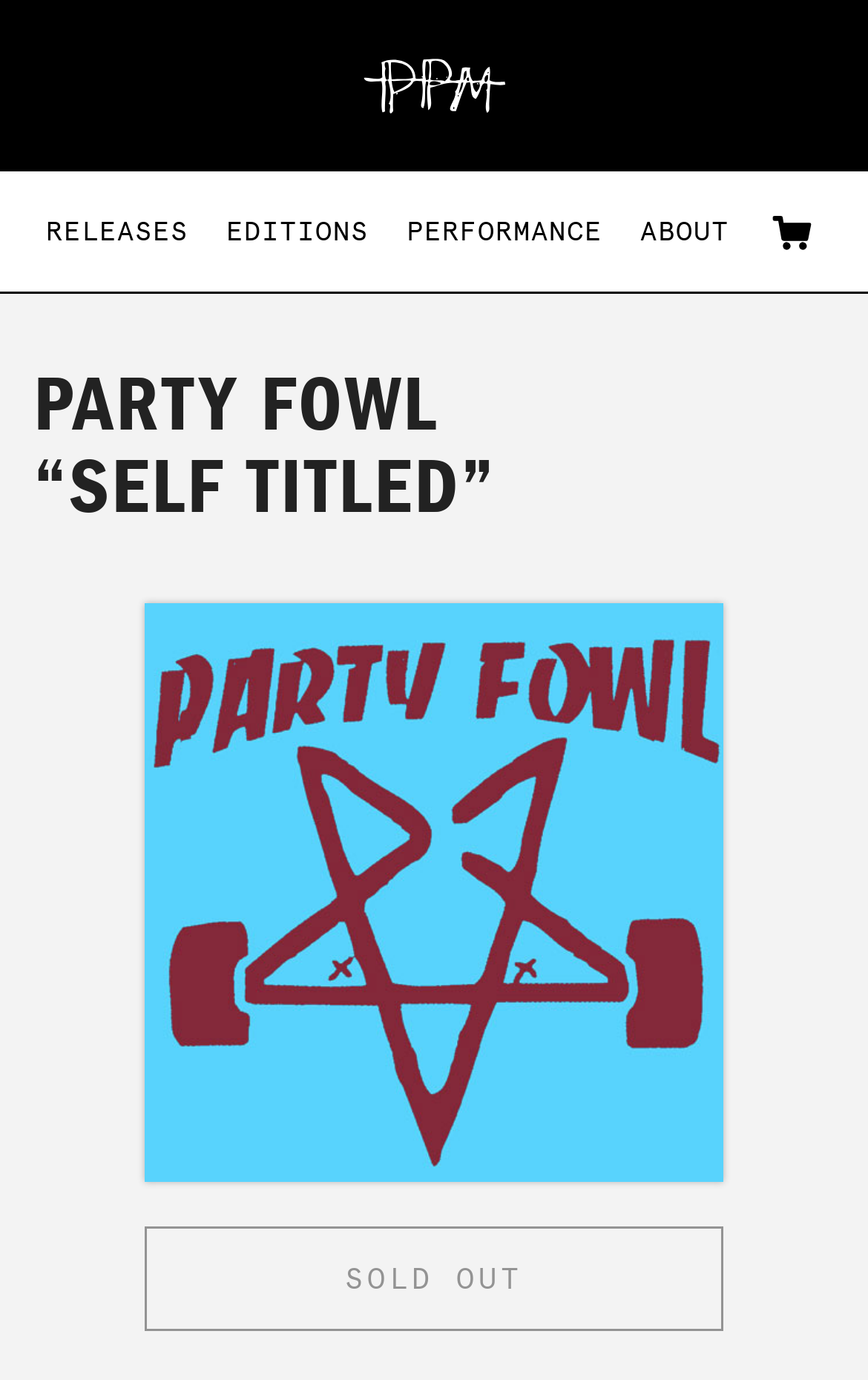Identify the headline of the webpage and generate its text content.

PARTY FOWL
“SELF TITLED”